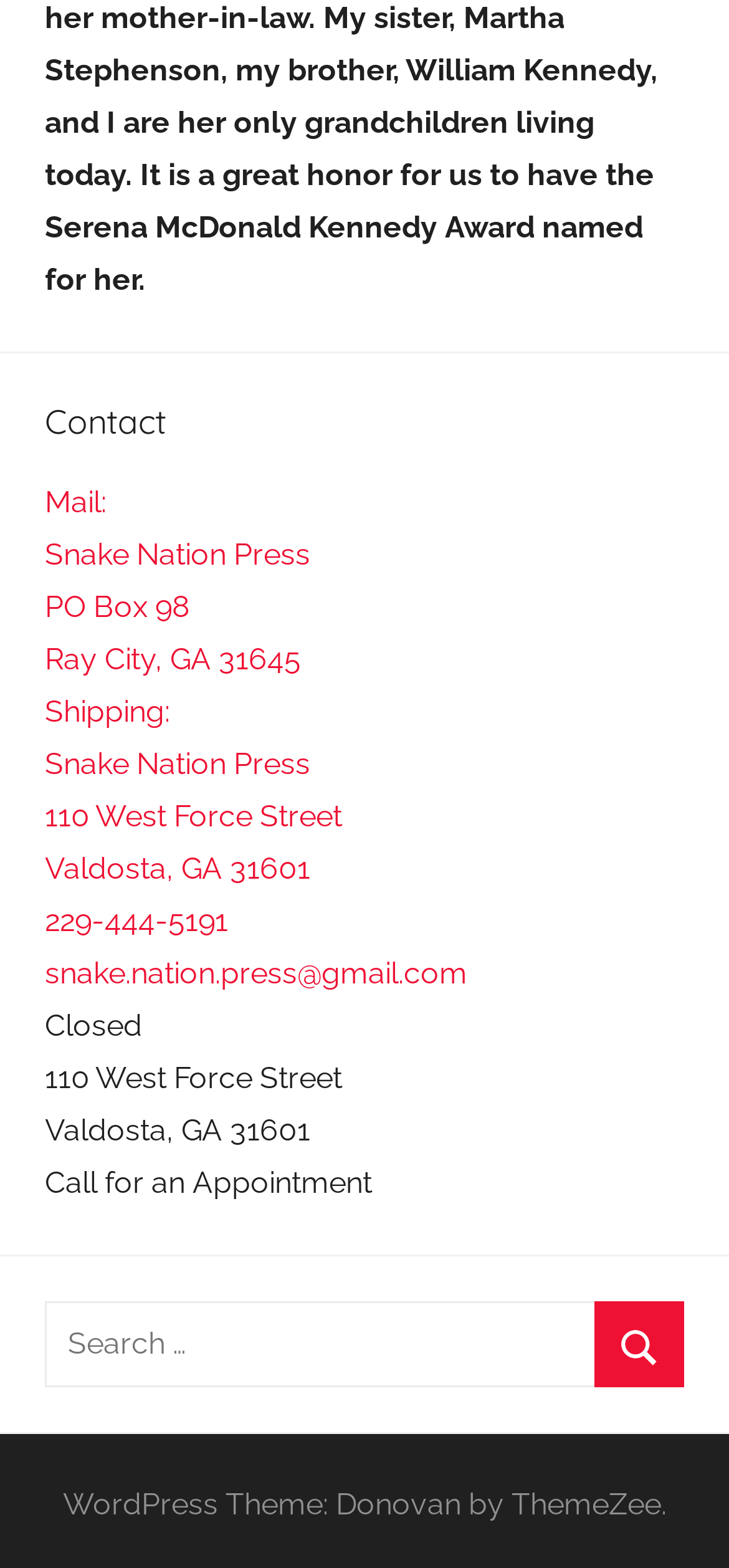Provide the bounding box coordinates of the HTML element this sentence describes: "229-444-5191". The bounding box coordinates consist of four float numbers between 0 and 1, i.e., [left, top, right, bottom].

[0.062, 0.575, 0.313, 0.598]